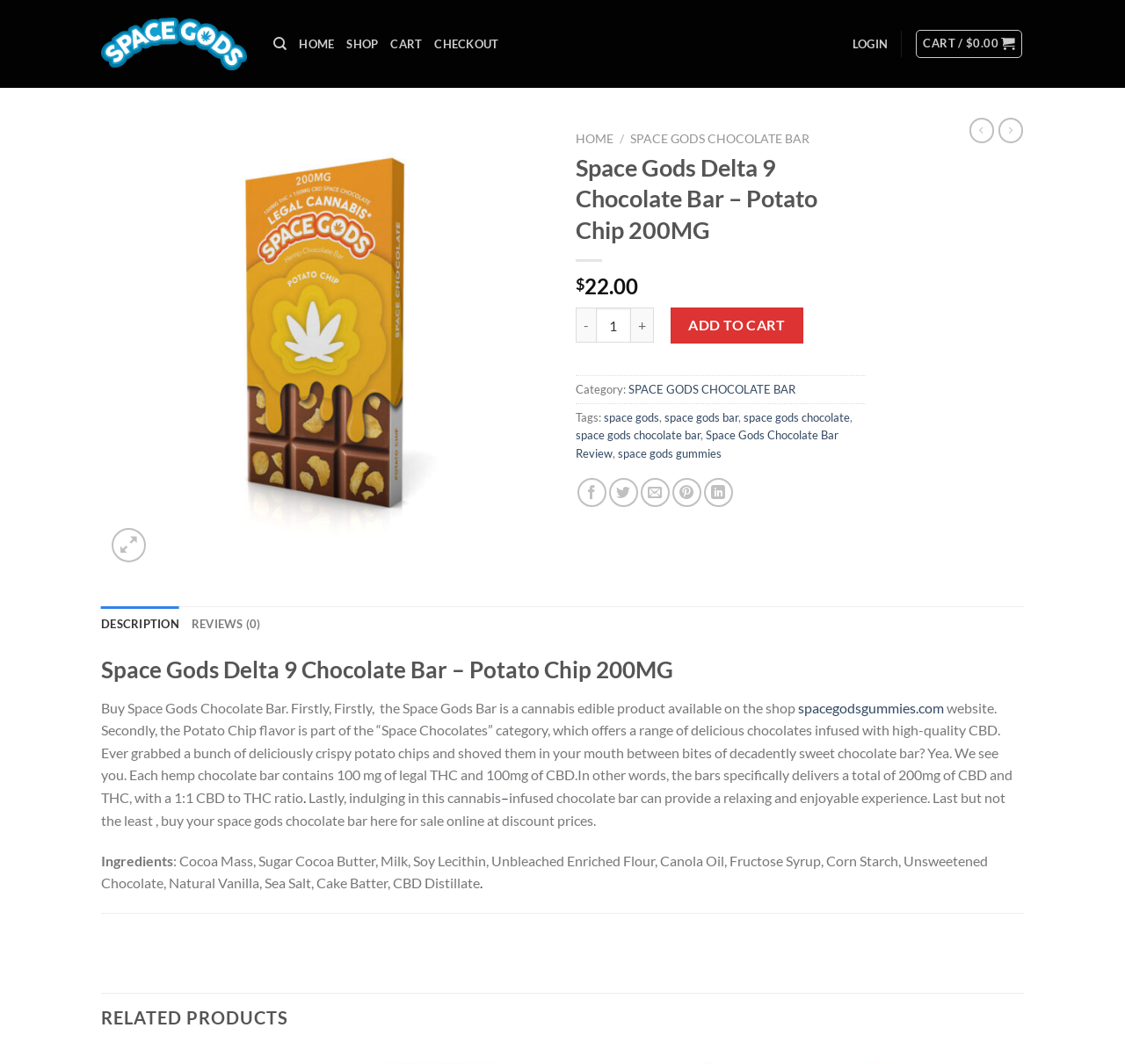Carefully examine the image and provide an in-depth answer to the question: What is the flavor of the Space Gods Delta 9 Chocolate Bar?

The flavor of the Space Gods Delta 9 Chocolate Bar can be found on the product page, where it is listed as 'Space Gods Delta 9 Chocolate Bar – Potato Chip 200MG' in the product description.